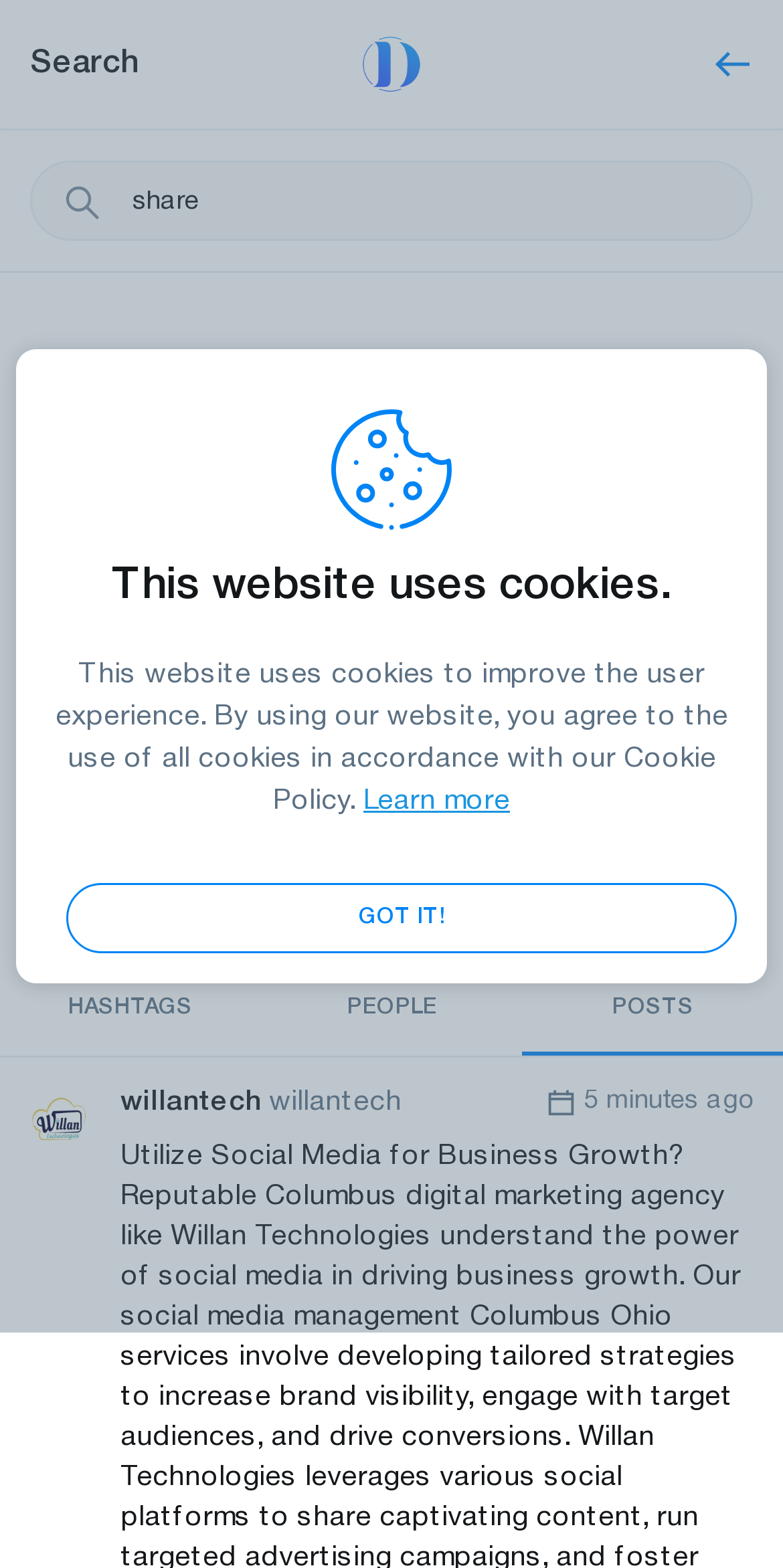What is the logo of the website? From the image, respond with a single word or brief phrase.

Dergh.com